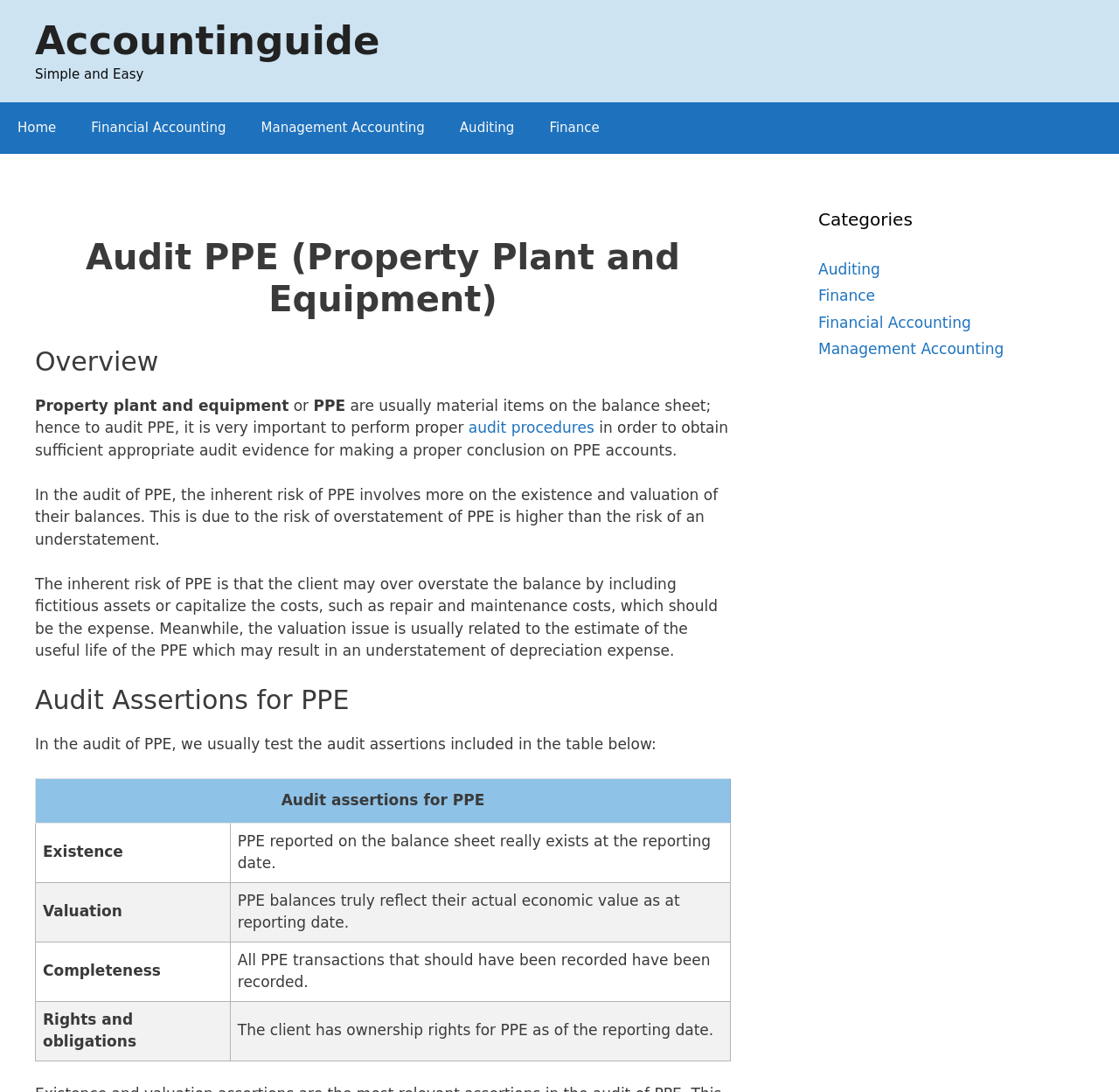What is the main topic of this webpage? Look at the image and give a one-word or short phrase answer.

Audit PPE